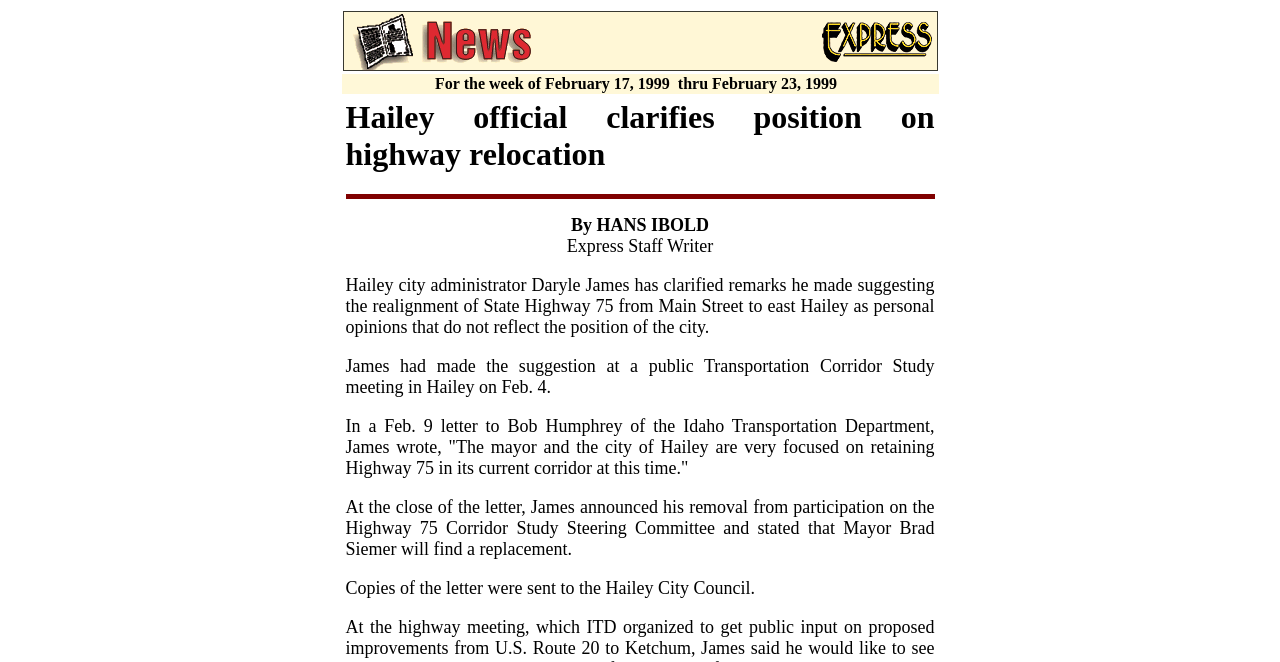What is the current corridor of Highway 75?
Please look at the screenshot and answer using one word or phrase.

Main Street